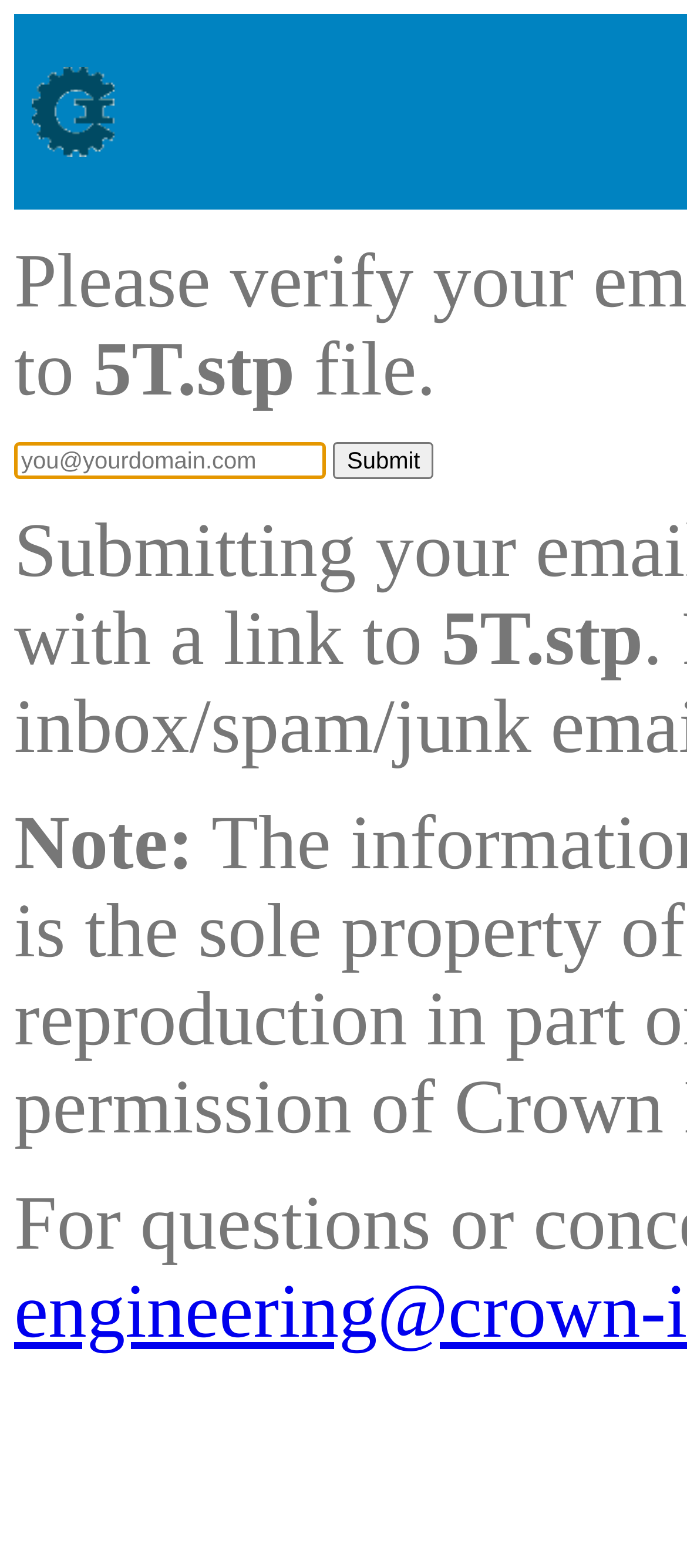What is the file extension mentioned on the webpage?
Please provide an in-depth and detailed response to the question.

I found this answer by looking at the StaticText elements with the text '5T.stp' and 'file.', which suggest that the file extension being referred to is 'stp'.